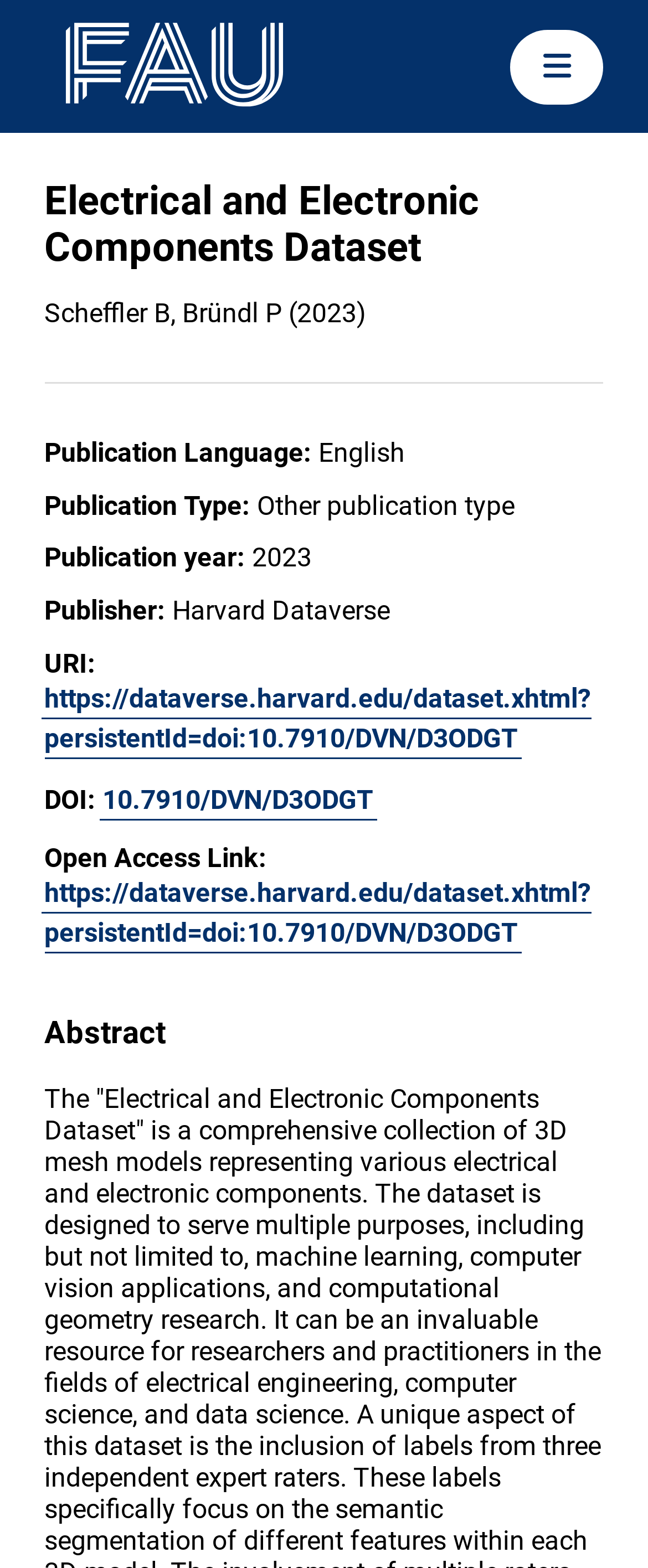What is the publication year of the dataset?
Please use the image to deliver a detailed and complete answer.

I found the answer by looking at the 'Publication year:' section, which is located below the 'Publication Type:' section. The corresponding text is '2023'.